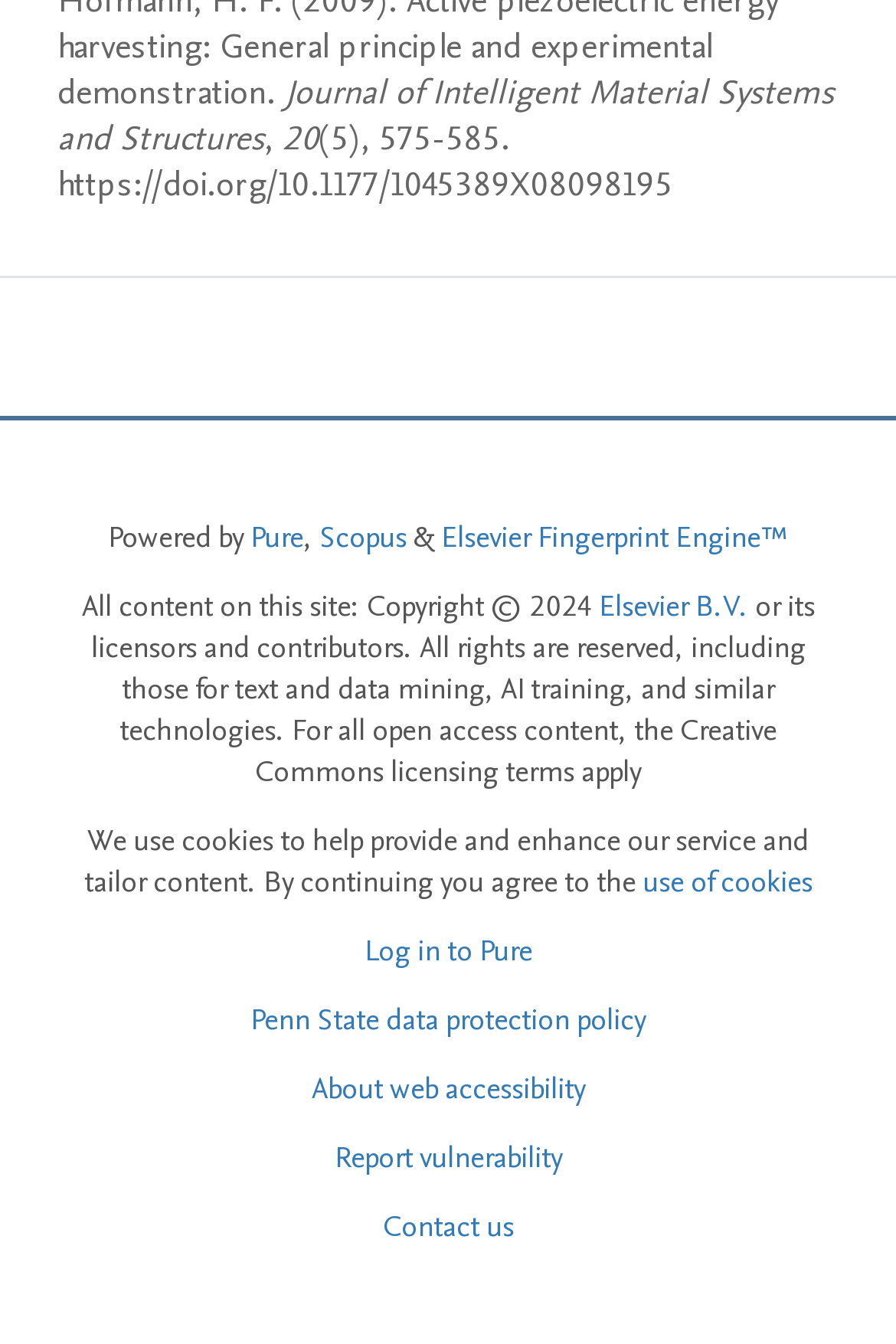Can you show the bounding box coordinates of the region to click on to complete the task described in the instruction: "Learn about the Elsevier Fingerprint Engine"?

[0.492, 0.384, 0.879, 0.415]